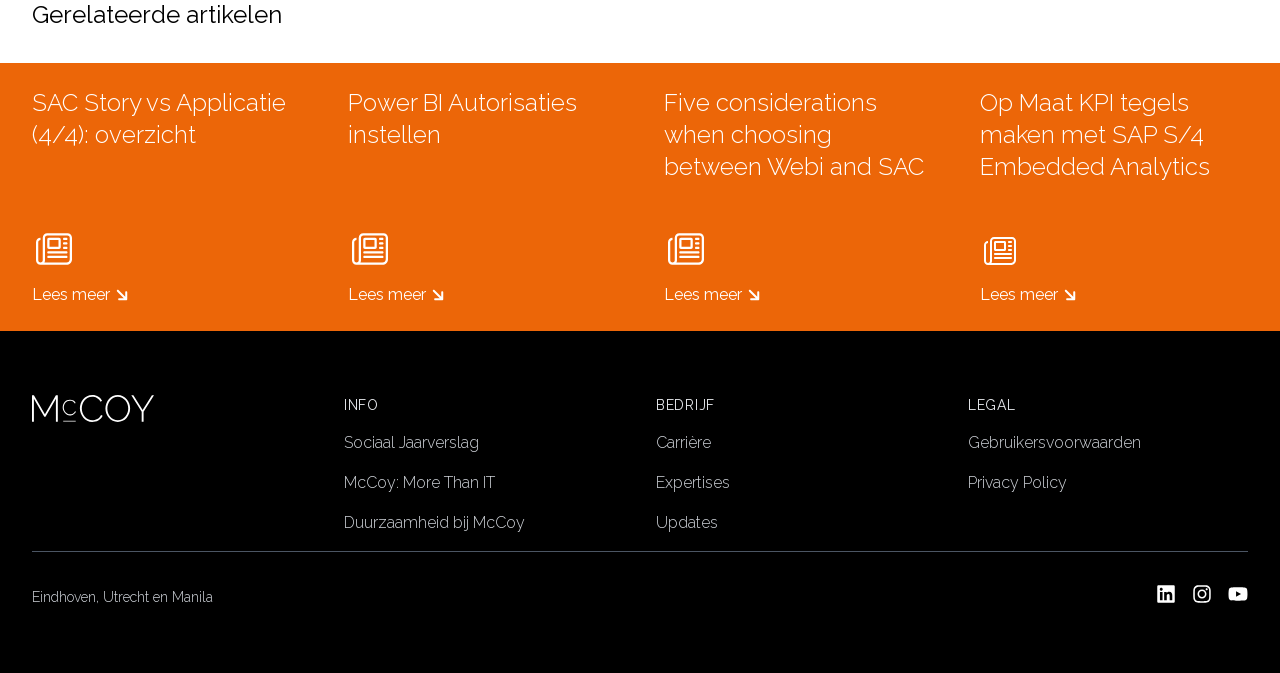Provide your answer in a single word or phrase: 
What is the title of the first related article?

SAC Story vs Applicatie (4/4): overzicht